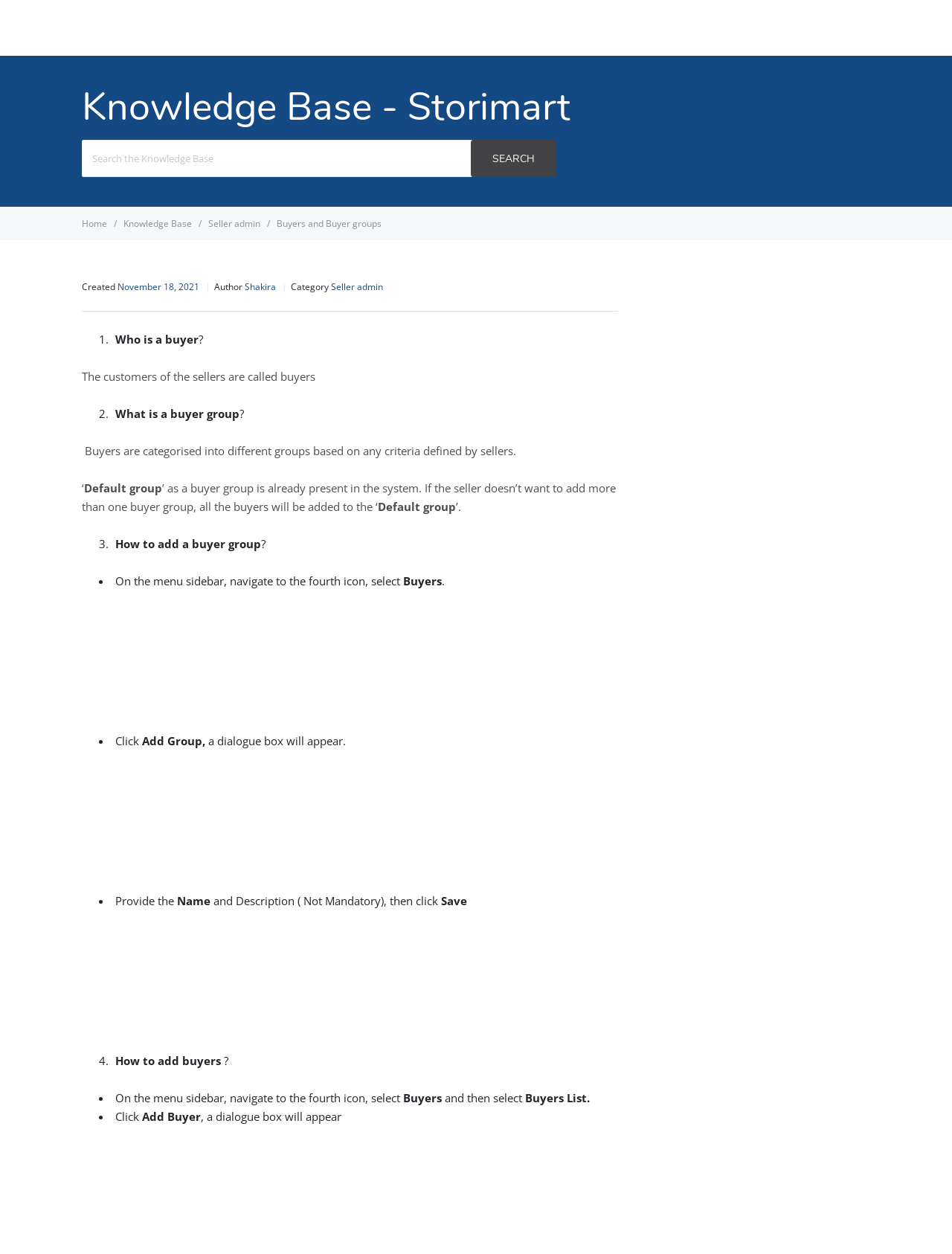Provide the bounding box coordinates for the UI element described in this sentence: "petitions". The coordinates should be four float values between 0 and 1, i.e., [left, top, right, bottom].

None